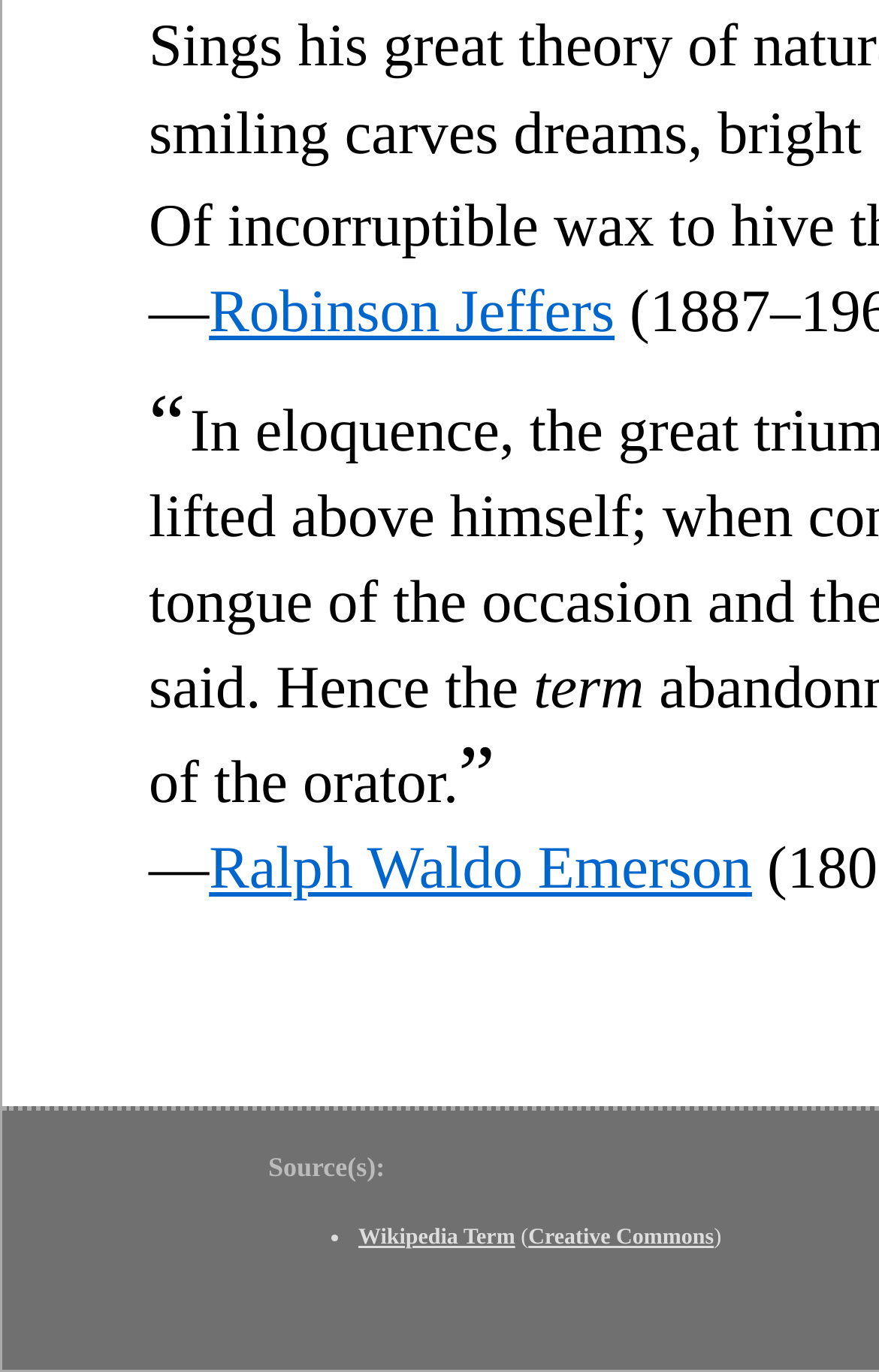Who is the second author mentioned?
Give a one-word or short phrase answer based on the image.

Ralph Waldo Emerson